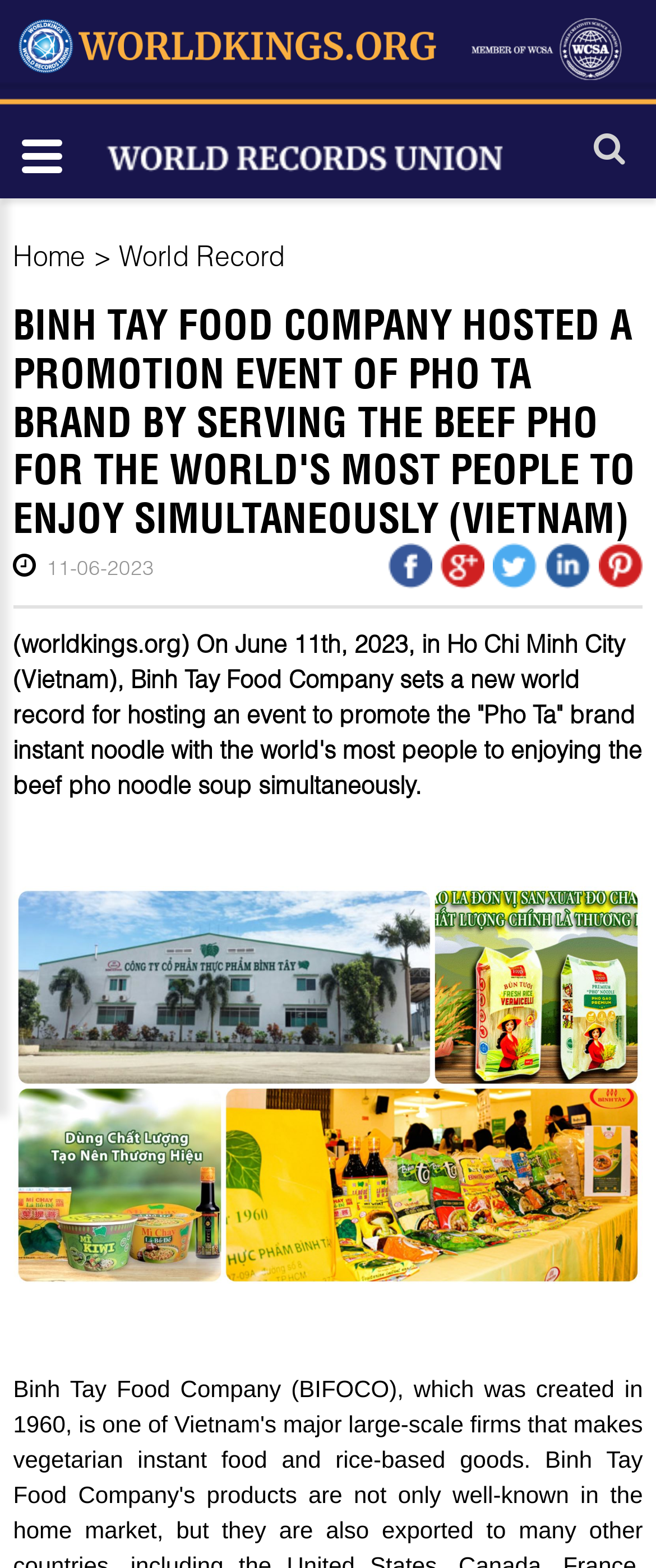What is the date of the record-breaking event?
Refer to the screenshot and deliver a thorough answer to the question presented.

The webpage mentions that the event took place on June 11th, 2023, which is the date when Binh Tay Food Company set the new world record.